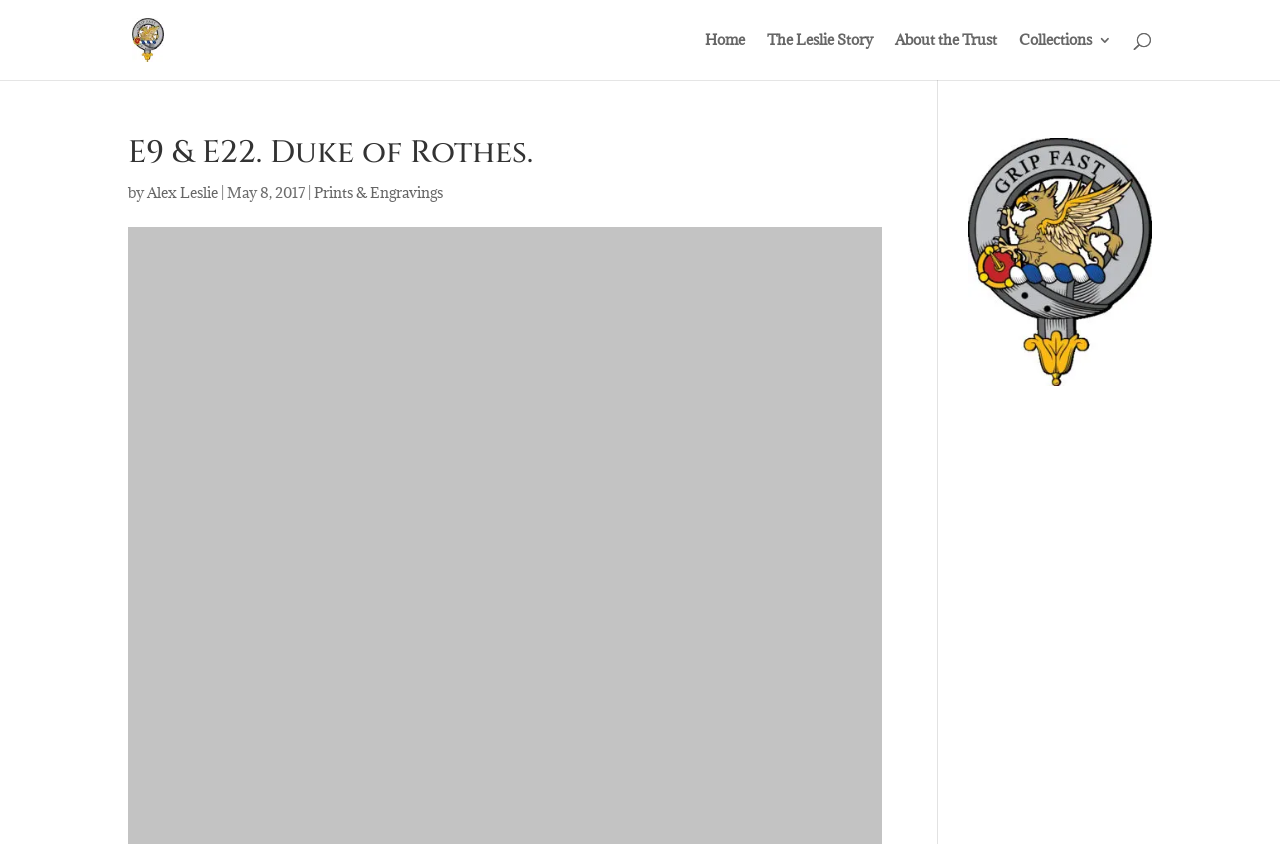What is the name of the story mentioned on the webpage?
Look at the screenshot and respond with one word or a short phrase.

The Leslie Story